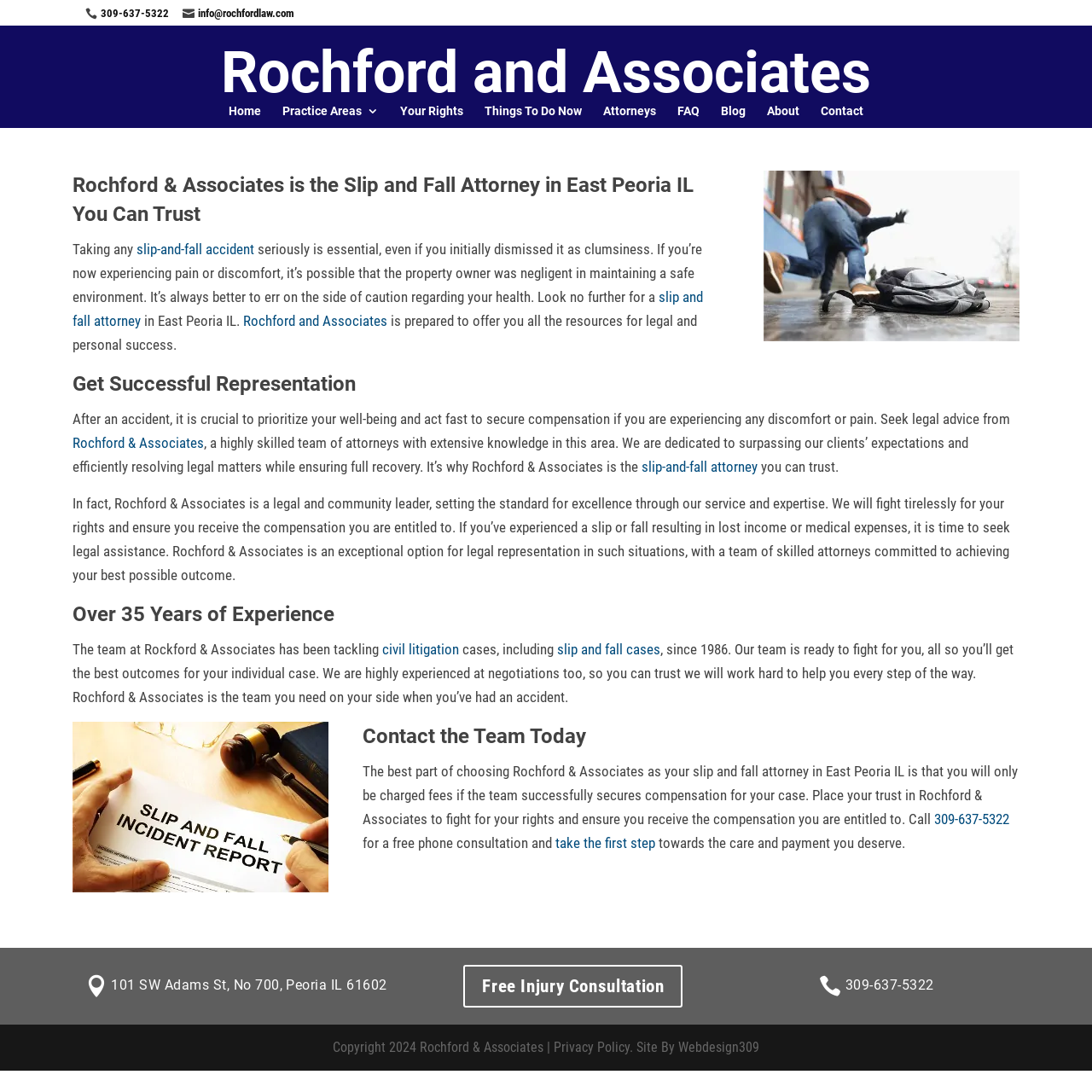What type of cases has Rochford & Associates been tackling since 1986?
Refer to the image and offer an in-depth and detailed answer to the question.

The answer can be found in the section 'Over 35 Years of Experience', where it is stated that 'The team at Rockford & Associates has been tackling civil litigation cases, including slip and fall cases, since 1986.' This section highlights the experience and expertise of Rochford & Associates in handling various types of cases.